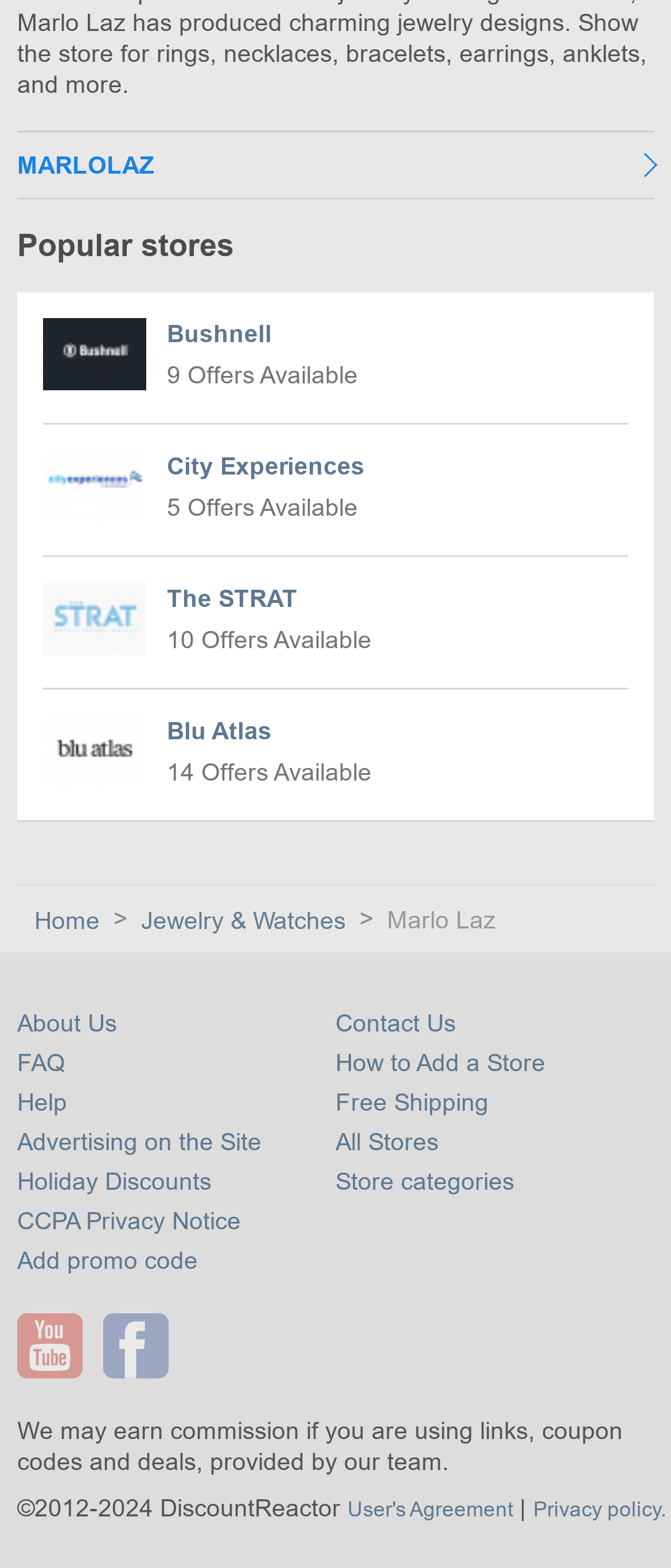Can you find the bounding box coordinates for the element that needs to be clicked to execute this instruction: "Go to Home page"? The coordinates should be given as four float numbers between 0 and 1, i.e., [left, top, right, bottom].

[0.051, 0.578, 0.159, 0.595]